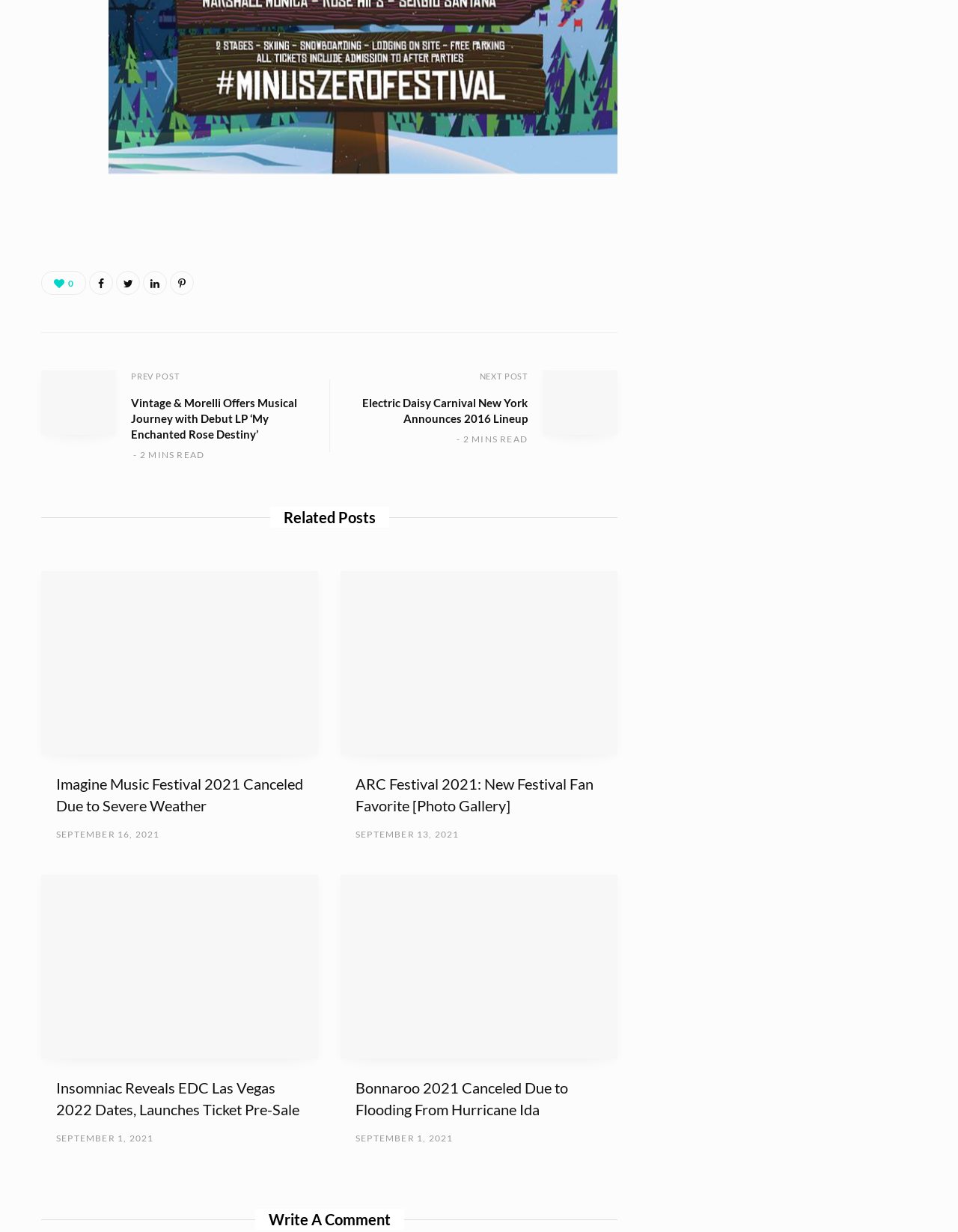Using the element description provided, determine the bounding box coordinates in the format (top-left x, top-left y, bottom-right x, bottom-right y). Ensure that all values are floating point numbers between 0 and 1. Element description: Contact us

None